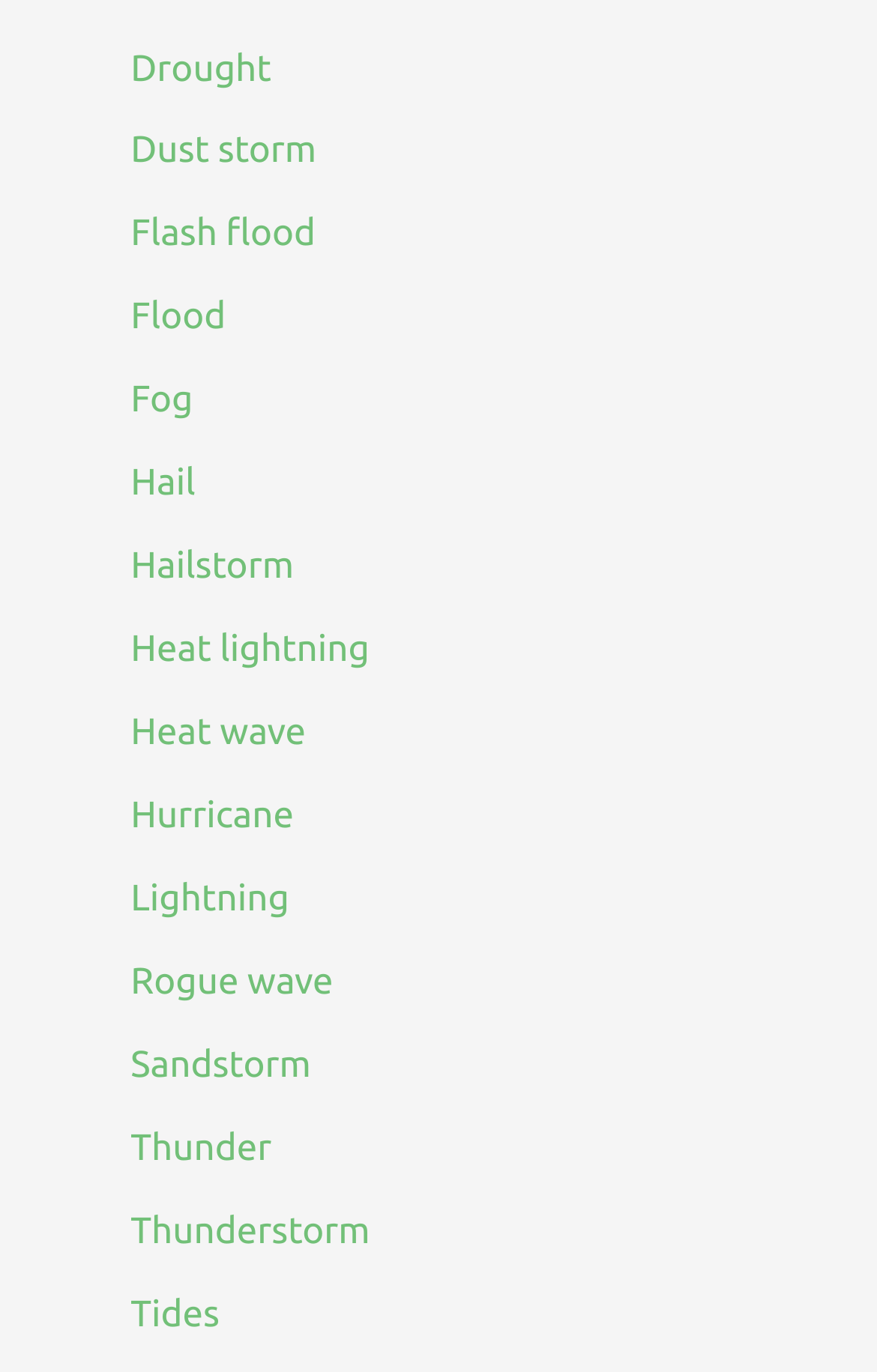Please provide the bounding box coordinates for the element that needs to be clicked to perform the following instruction: "Click on Drought". The coordinates should be given as four float numbers between 0 and 1, i.e., [left, top, right, bottom].

[0.149, 0.035, 0.309, 0.065]